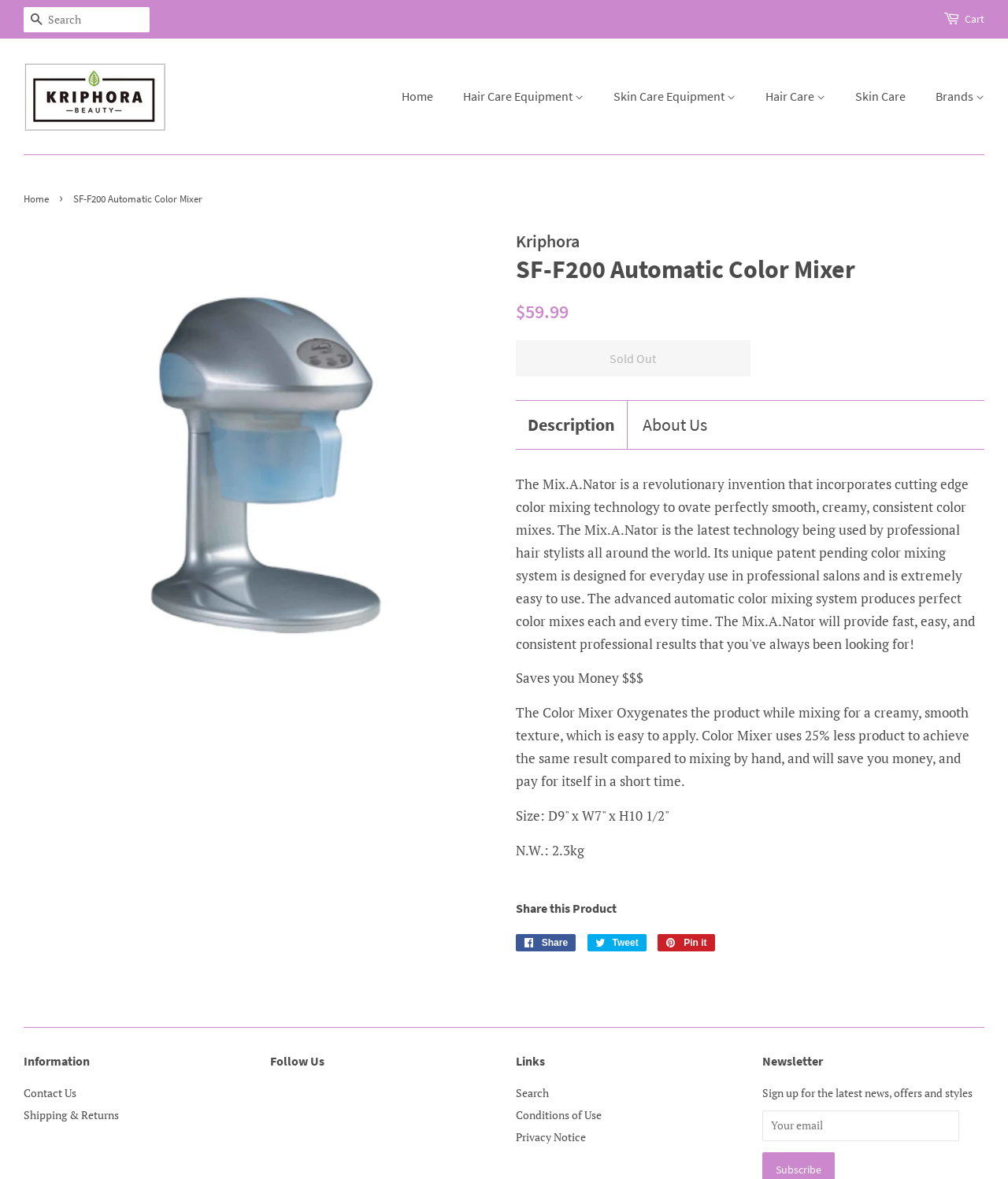Given the description "Barber Chairs & Shampoo Sinks", determine the bounding box of the corresponding UI element.

[0.448, 0.17, 0.621, 0.195]